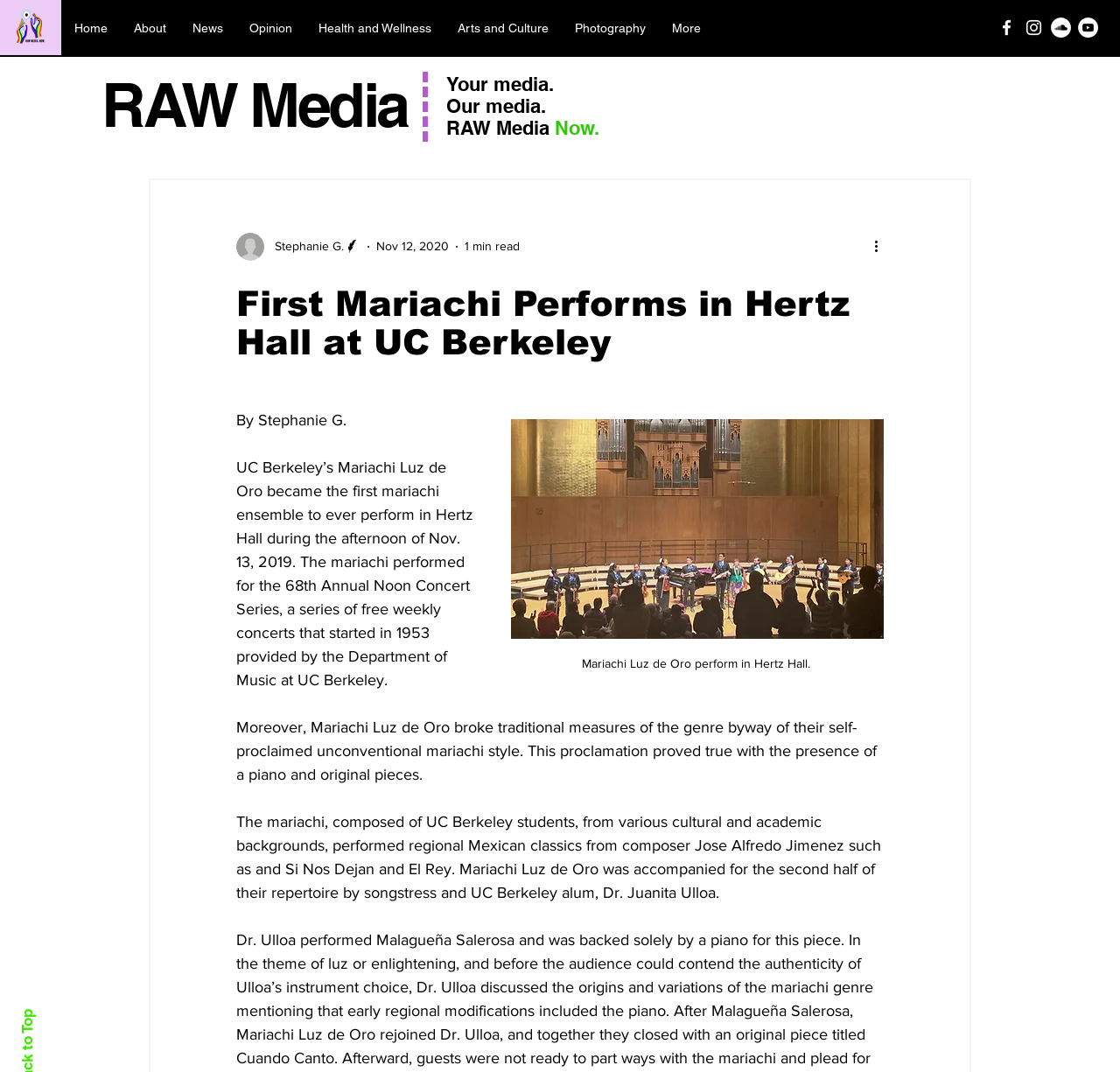Using the description "RAW Media", locate and provide the bounding box of the UI element.

[0.091, 0.064, 0.364, 0.131]